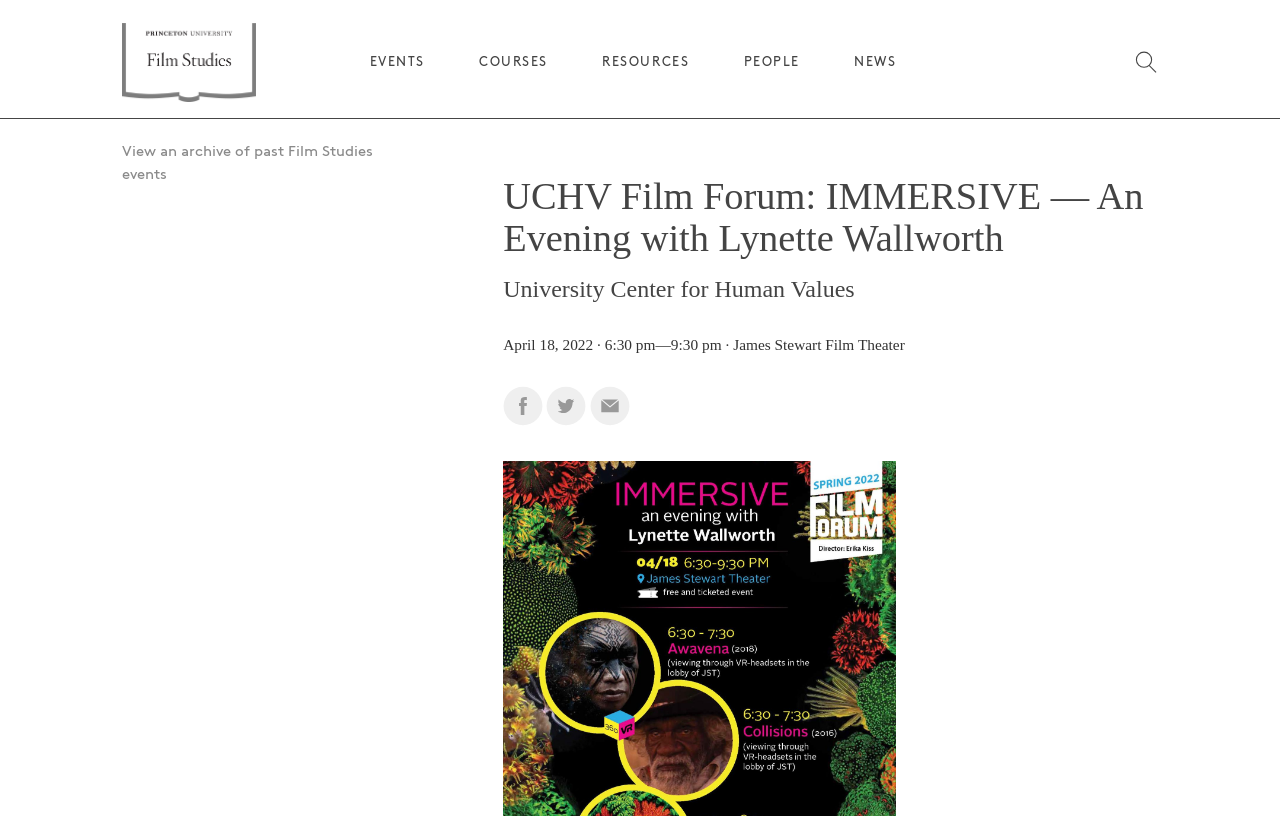Can you provide the bounding box coordinates for the element that should be clicked to implement the instruction: "Click on Film Studies logo"?

[0.095, 0.028, 0.2, 0.125]